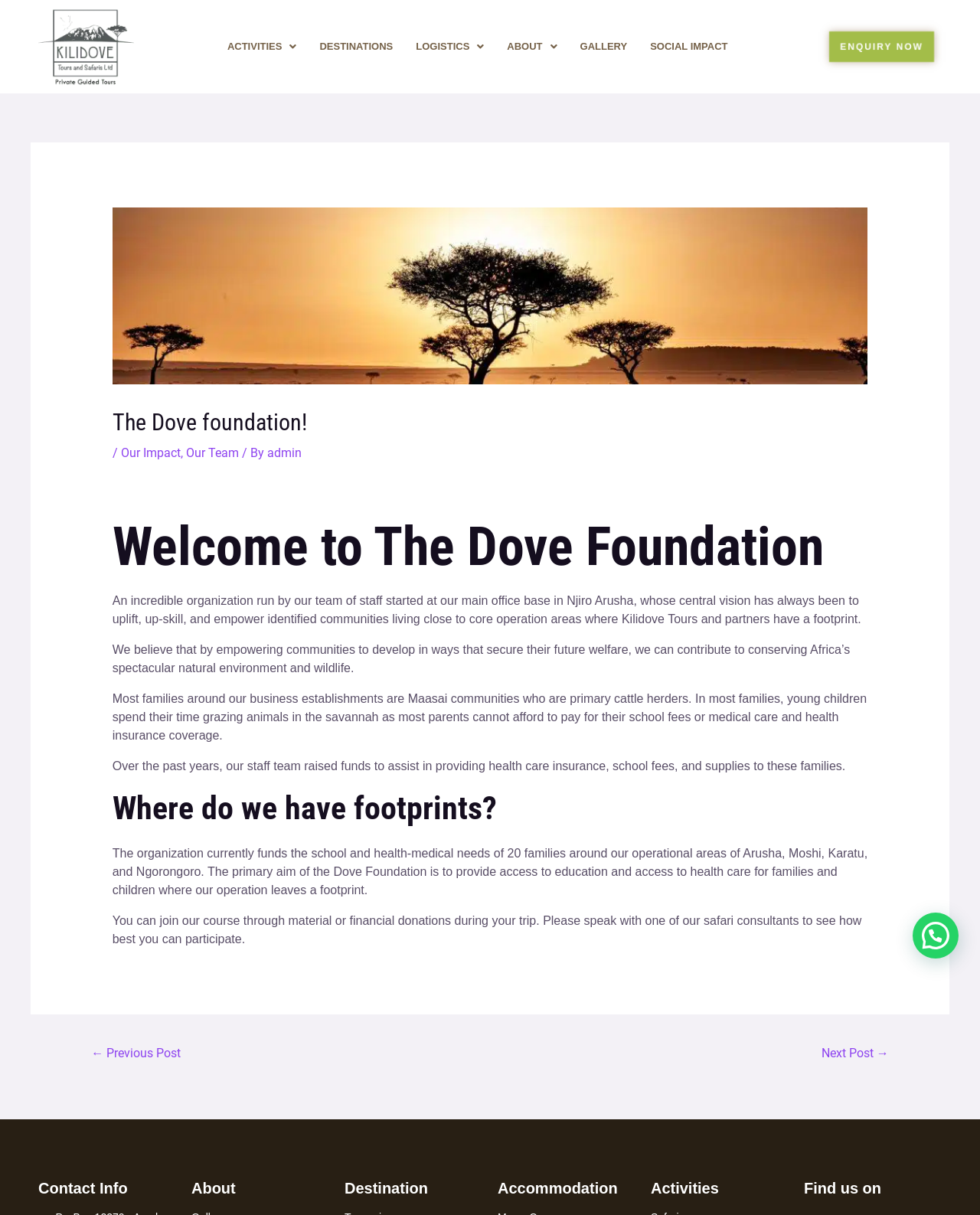Given the element description "← Previous Post" in the screenshot, predict the bounding box coordinates of that UI element.

[0.074, 0.856, 0.203, 0.88]